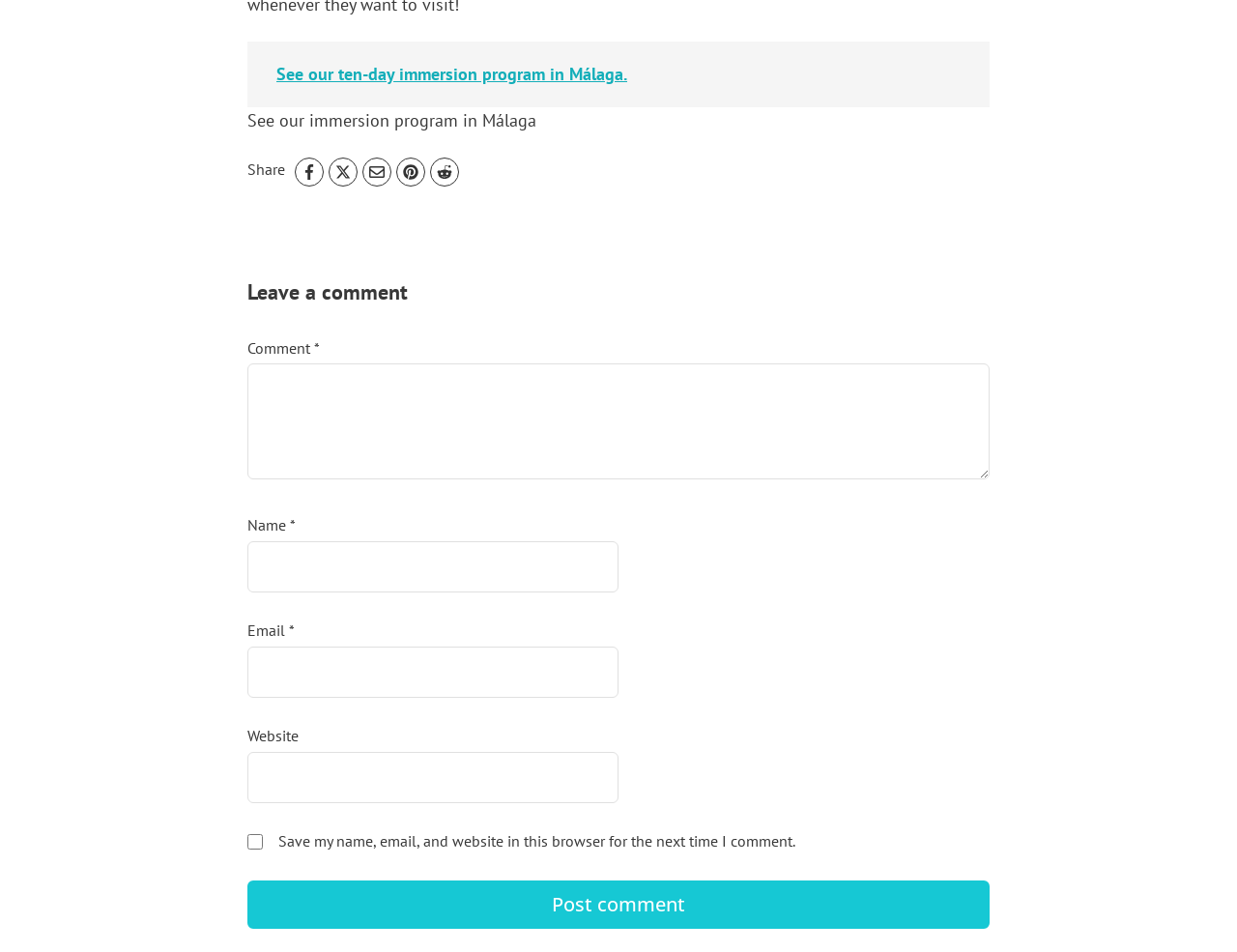What is the label of the first textbox?
Based on the screenshot, provide a one-word or short-phrase response.

Comment